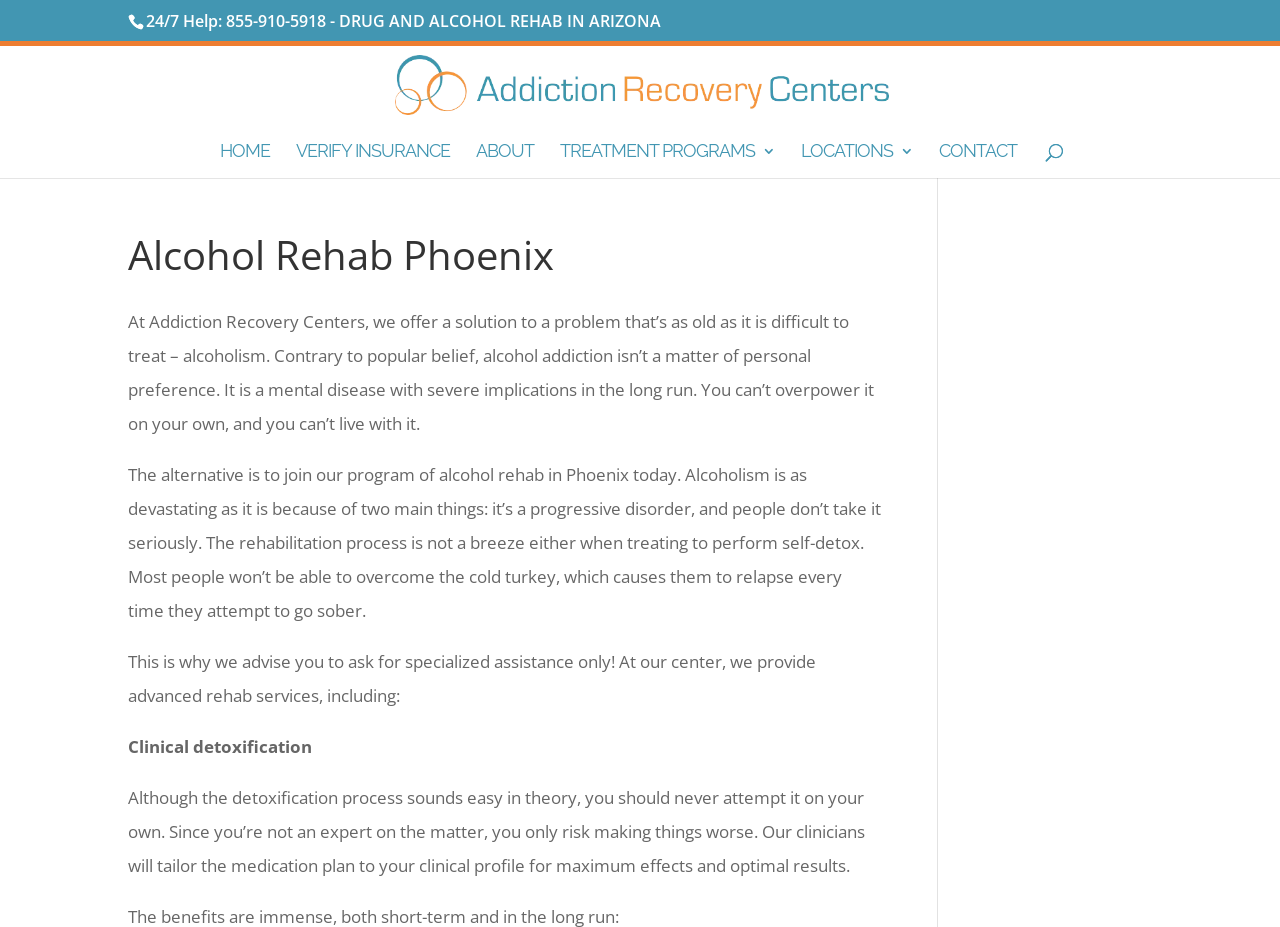Please respond to the question with a concise word or phrase:
What is one of the rehab services provided?

Clinical detoxification